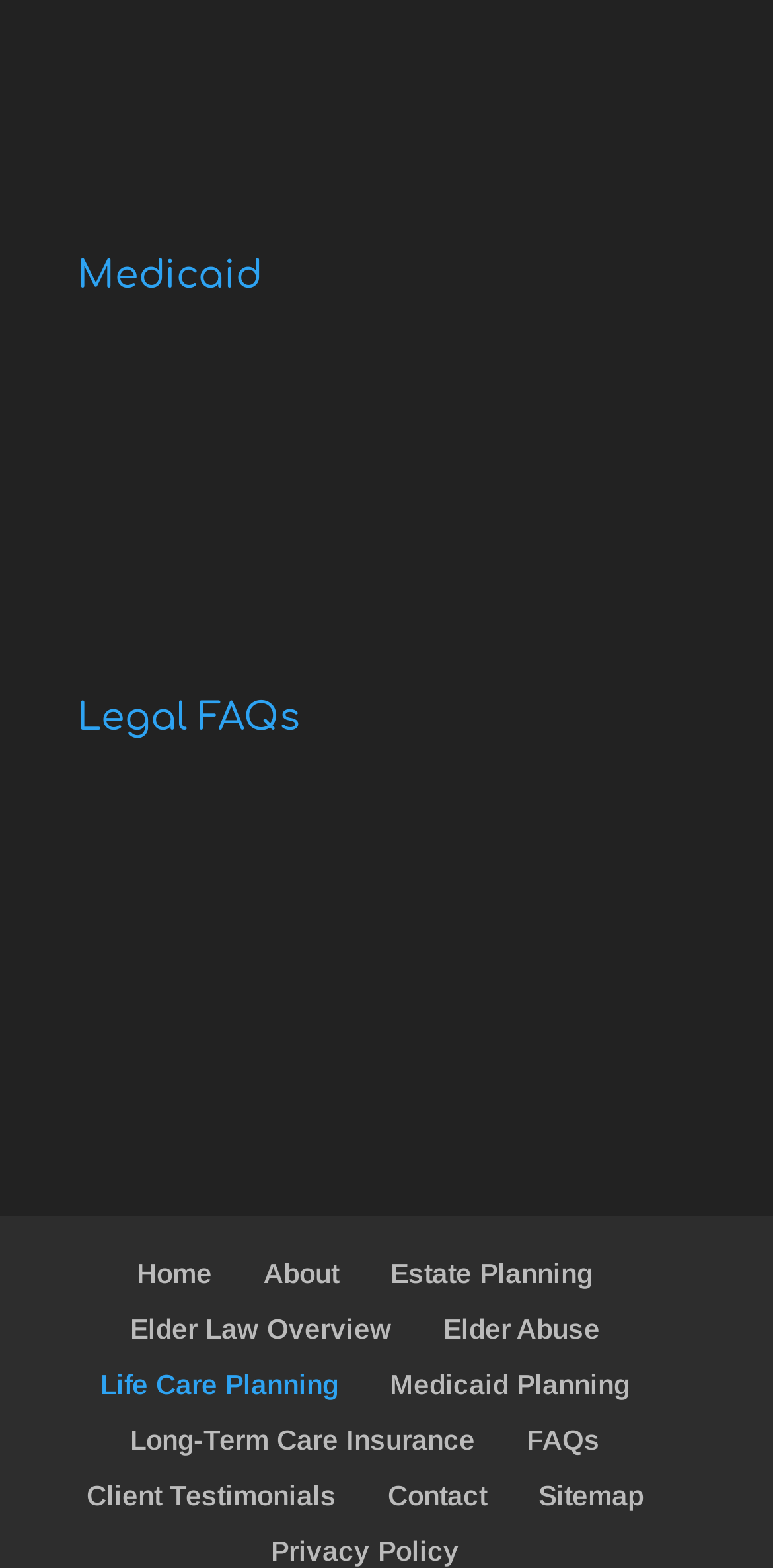Please identify the bounding box coordinates of the clickable area that will fulfill the following instruction: "Go to Elder Law Overview". The coordinates should be in the format of four float numbers between 0 and 1, i.e., [left, top, right, bottom].

[0.168, 0.837, 0.506, 0.857]